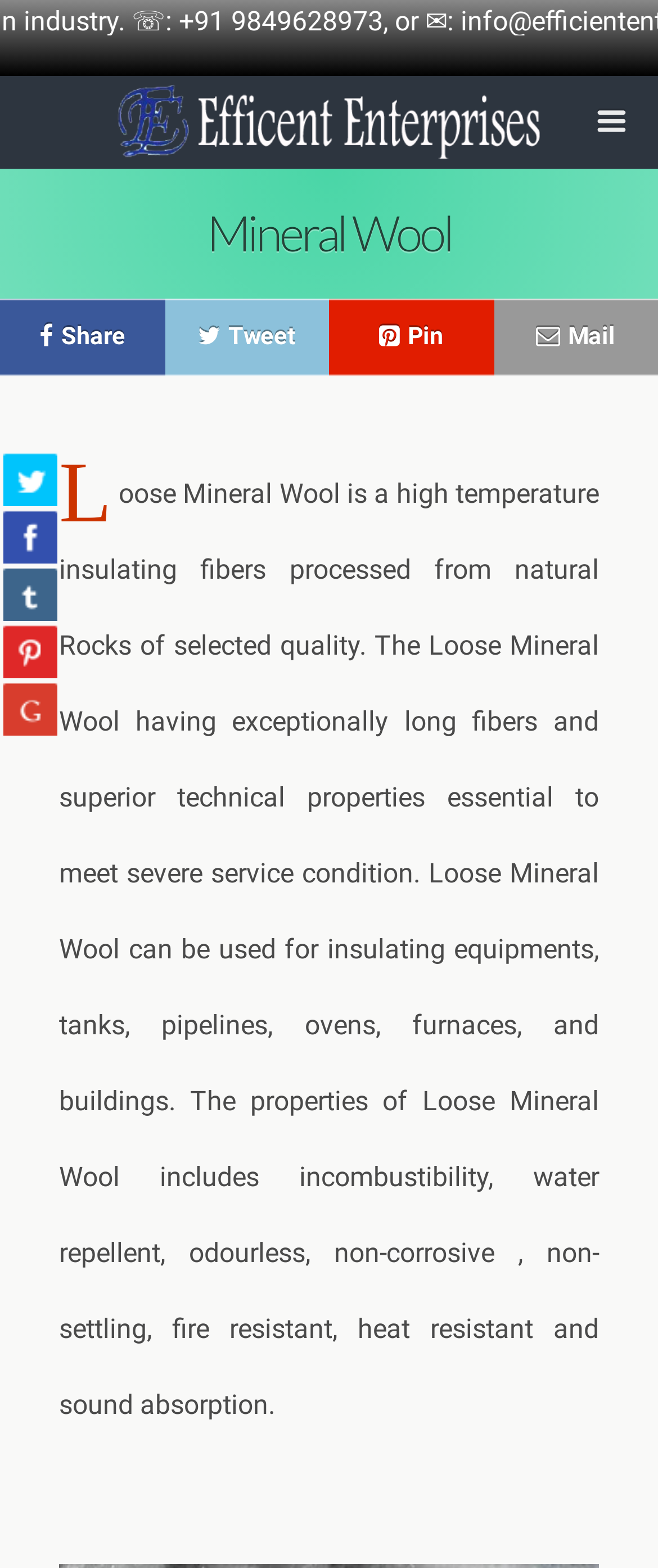How many social media platforms are available for sharing?
Answer the question with as much detail as you can, using the image as a reference.

There are five social media platforms available for sharing, which are Twitter, Facebook, Tumblr, Pinterest, and Google+, as indicated by the links provided in the sharing section.